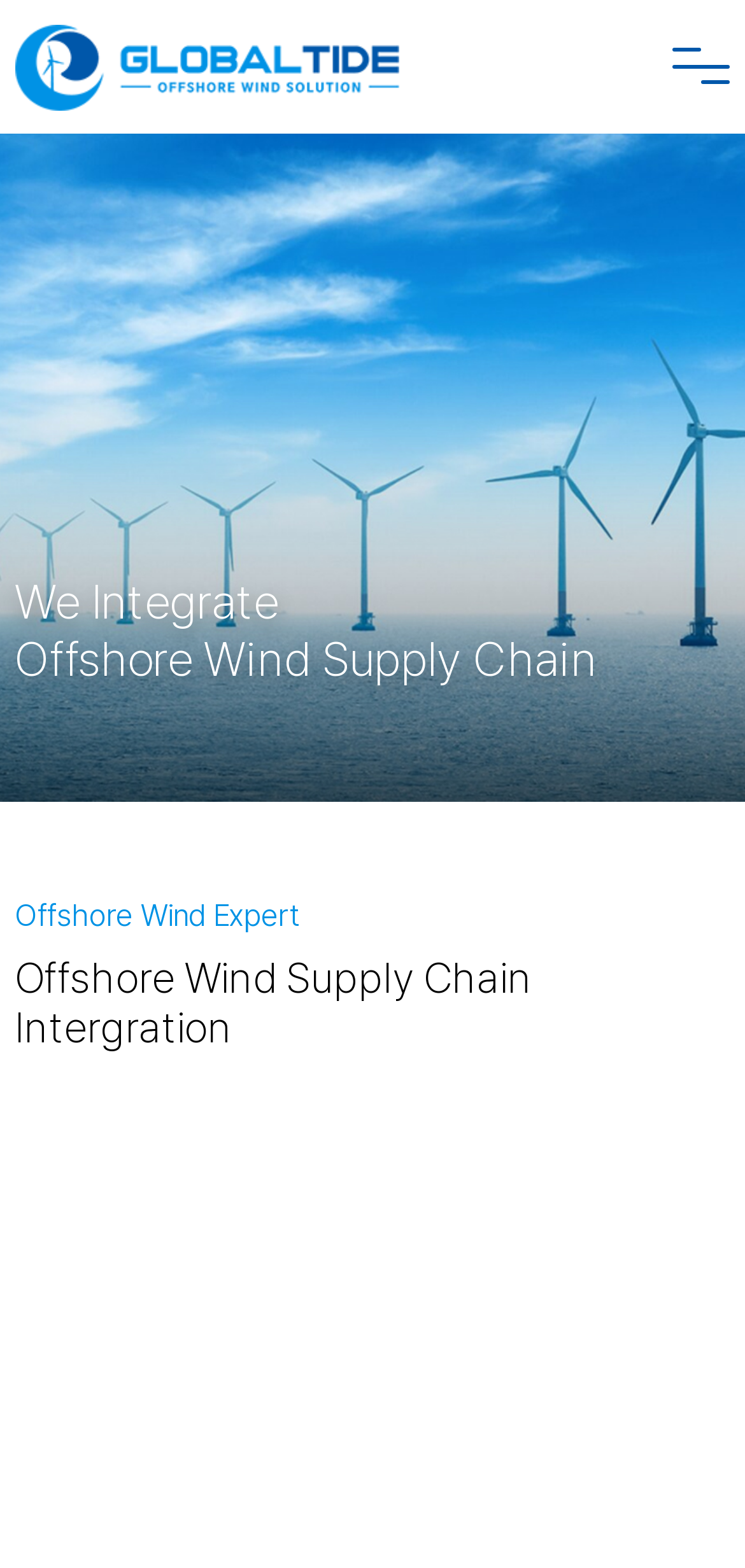Given the content of the image, can you provide a detailed answer to the question?
What is the company's area of expertise?

Based on the webpage, the company Global Tide specializes in project management, field operation, and supply chain management within the offshore wind sector, as stated in the StaticText element with bounding box coordinates [0.02, 0.817, 0.943, 0.856].